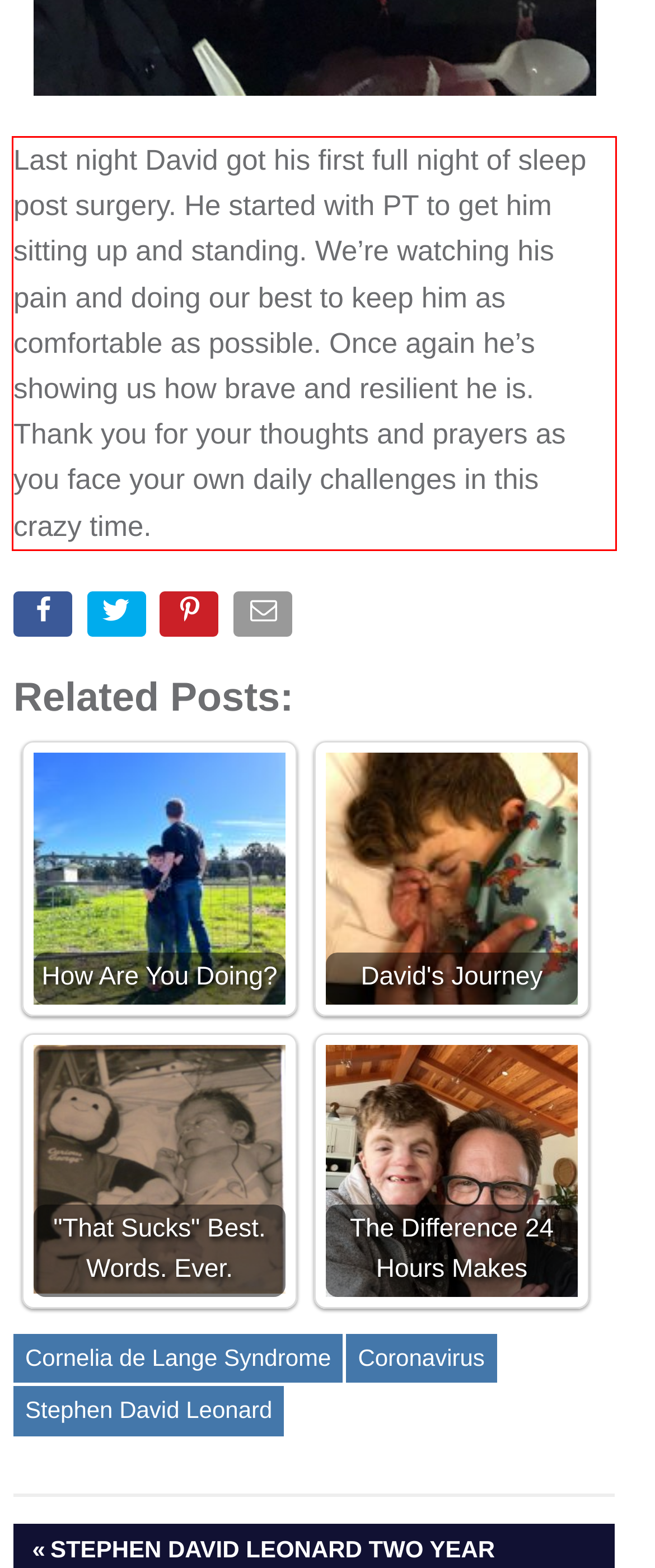Look at the provided screenshot of the webpage and perform OCR on the text within the red bounding box.

Last night David got his first full night of sleep post surgery. He started with PT to get him sitting up and standing. We’re watching his pain and doing our best to keep him as comfortable as possible. Once again he’s showing us how brave and resilient he is. Thank you for your thoughts and prayers as you face your own daily challenges in this crazy time.